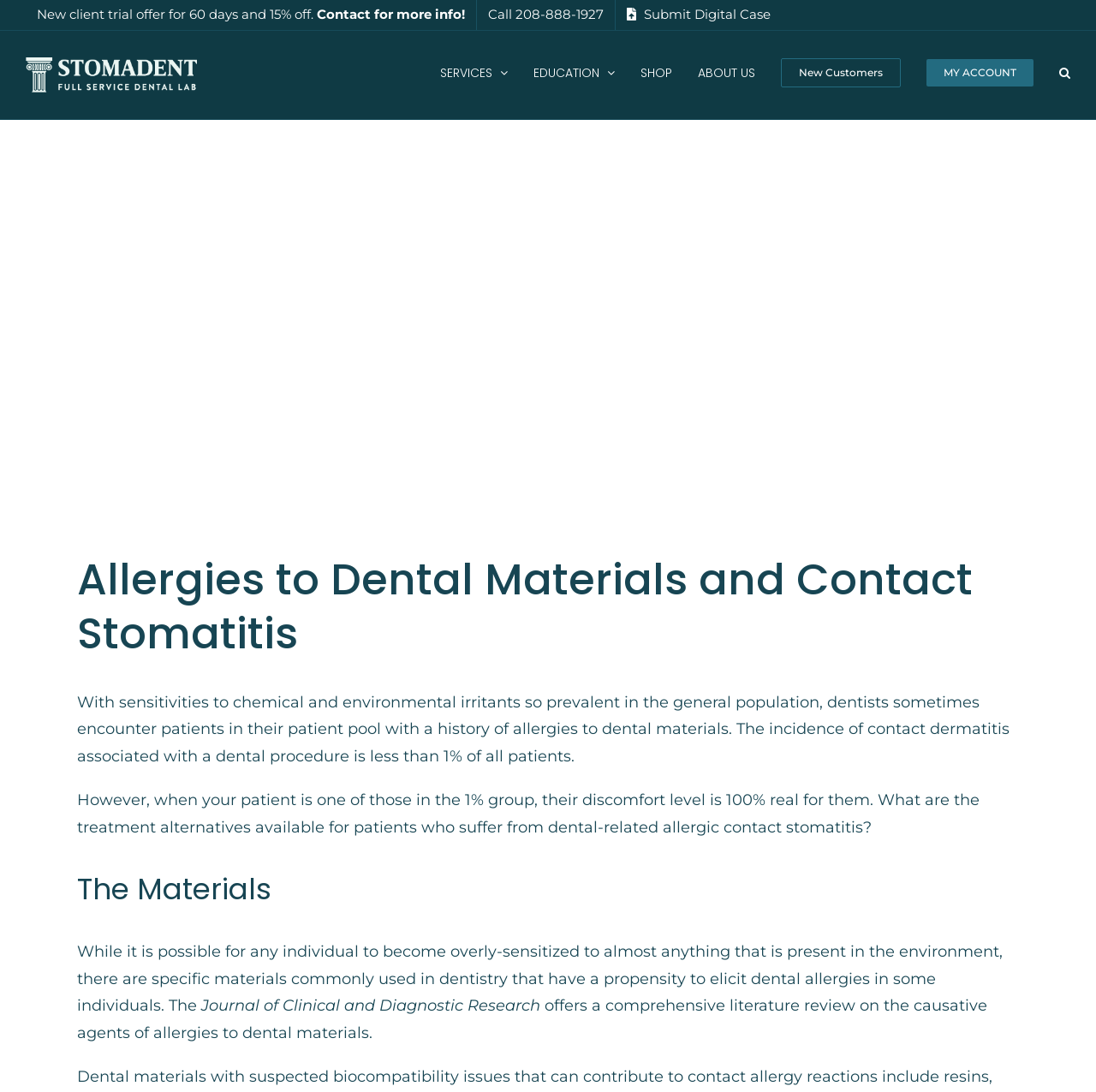Given the description "Shop", determine the bounding box of the corresponding UI element.

[0.584, 0.028, 0.613, 0.104]